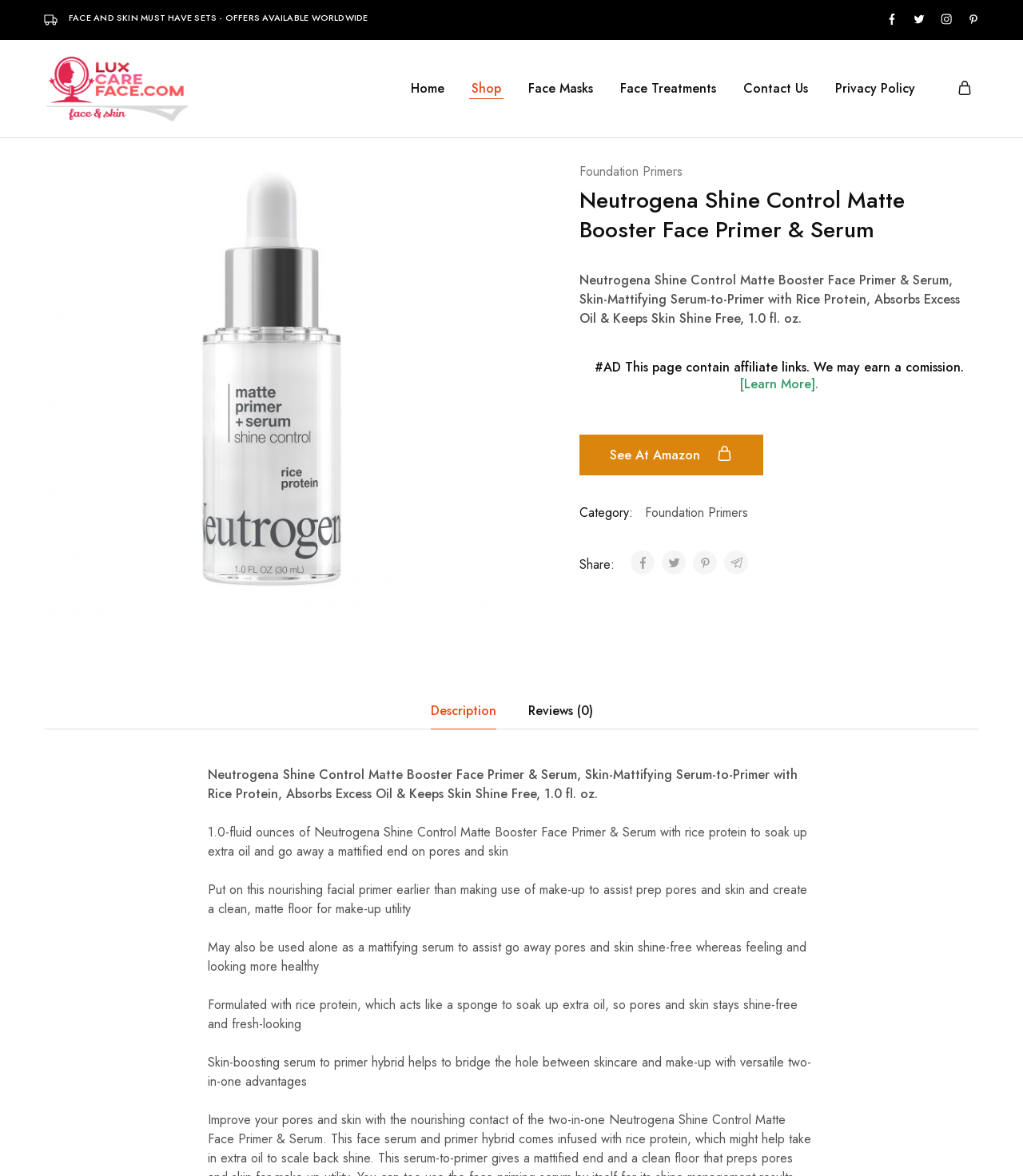Is there a link to 'LuxCareFace.com' on the webpage?
Answer the question with just one word or phrase using the image.

Yes